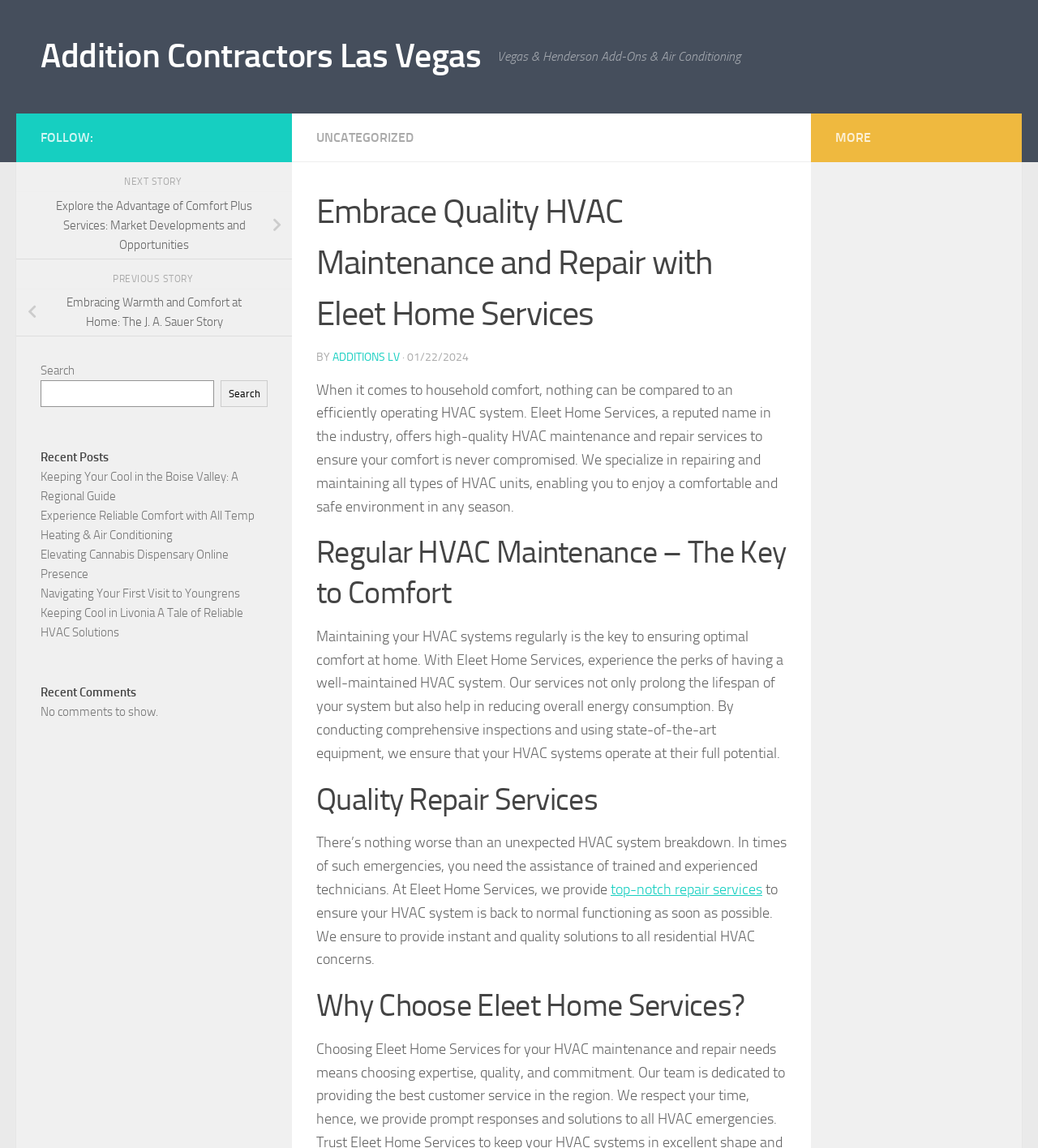Answer the question below with a single word or a brief phrase: 
Is there a search function?

Yes